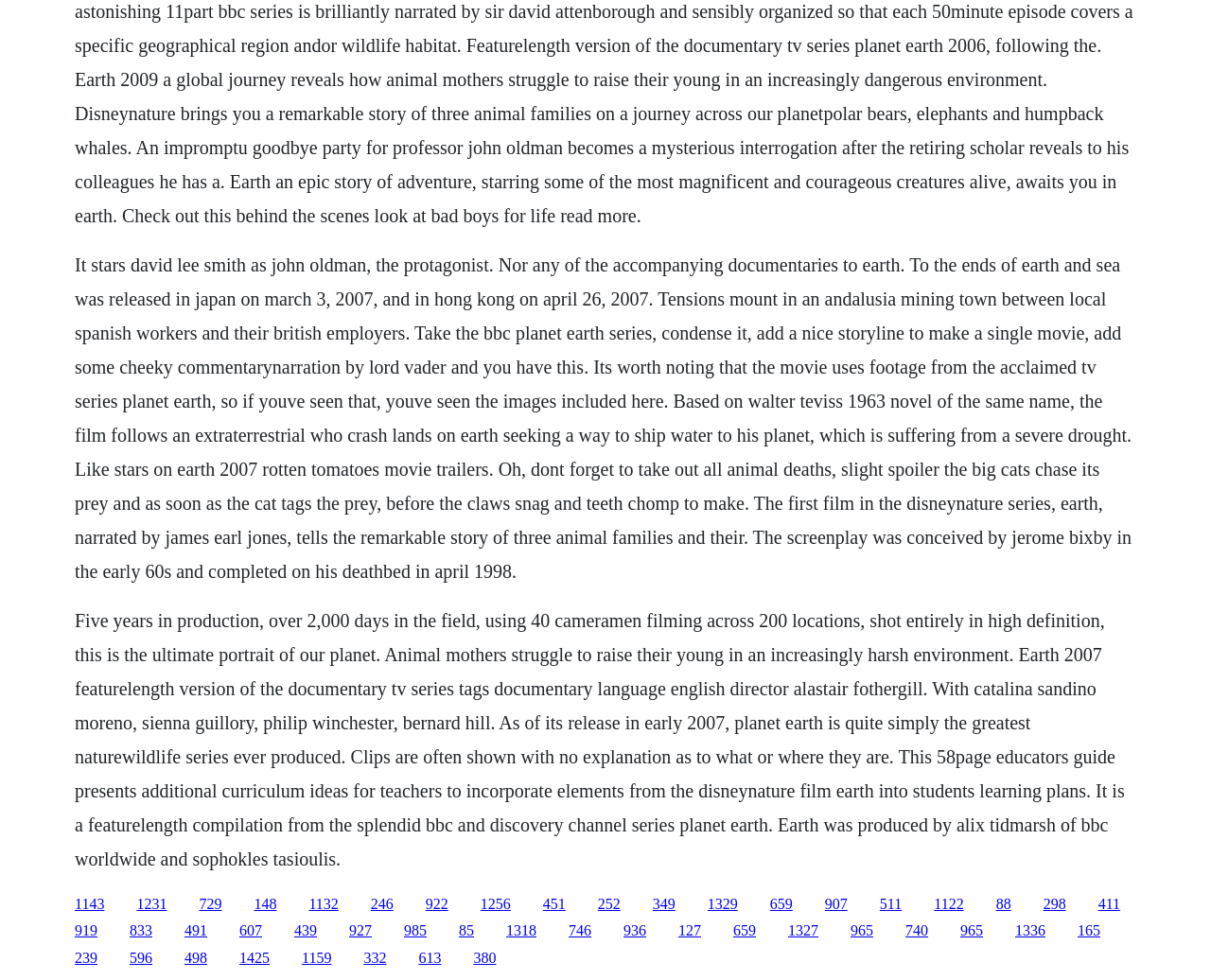Based on the visual content of the image, answer the question thoroughly: How many cameramen were used to film the documentary?

The answer can be found in the second StaticText element, which states 'using 40 cameramen filming across 200 locations'.